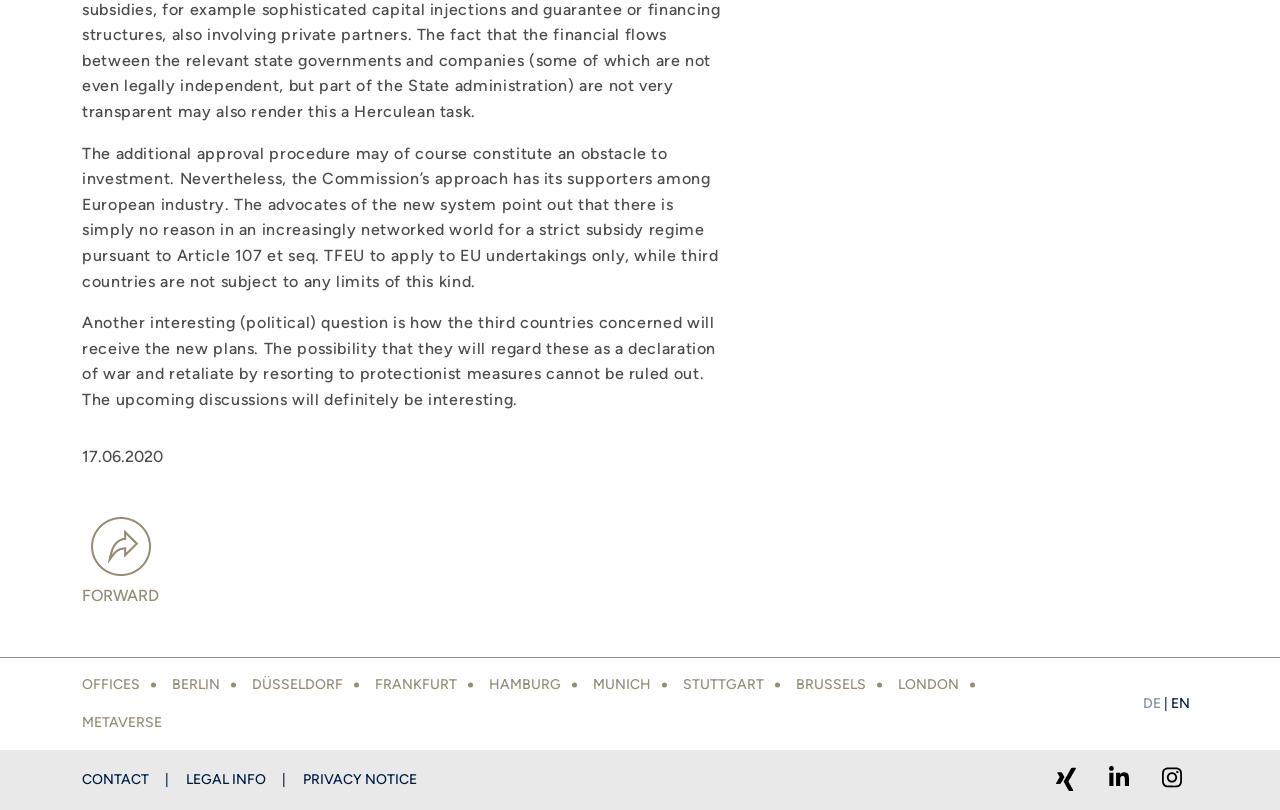Answer the question with a brief word or phrase:
How many locations are listed in the footer?

10